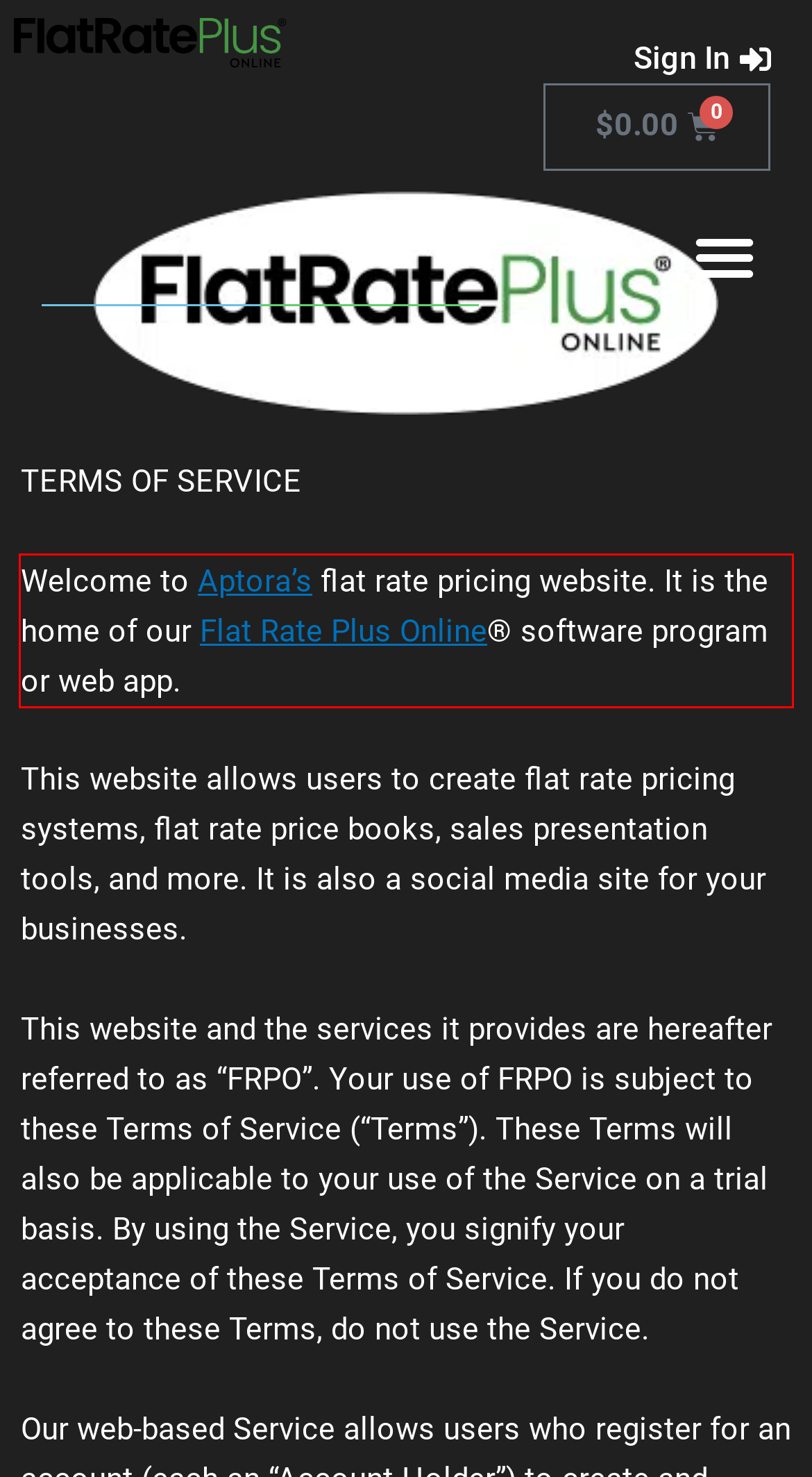Look at the webpage screenshot and recognize the text inside the red bounding box.

Welcome to Aptora’s flat rate pricing website. It is the home of our Flat Rate Plus Online® software program or web app.